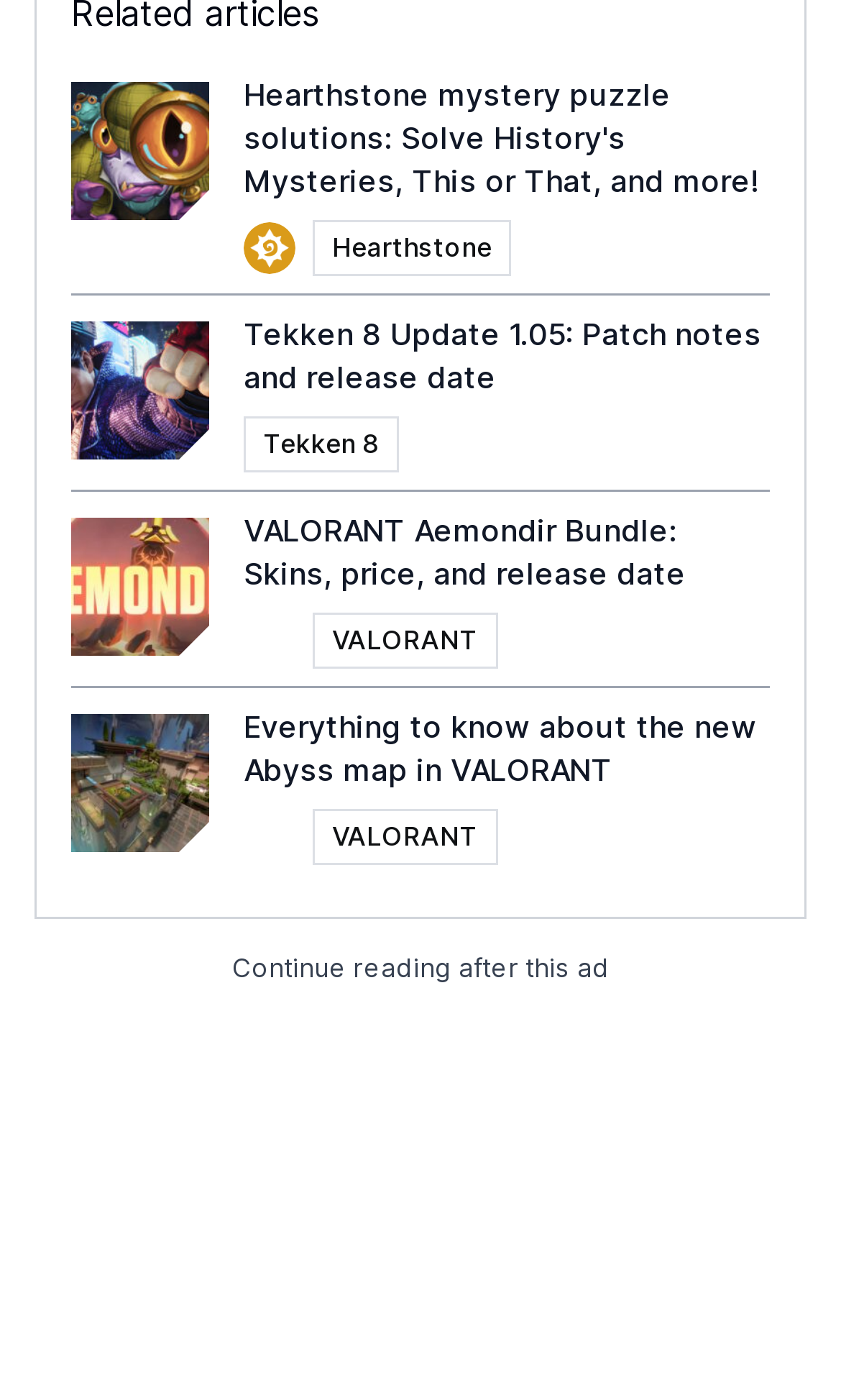How many game icons are on the webpage?
Please provide a single word or phrase based on the screenshot.

3